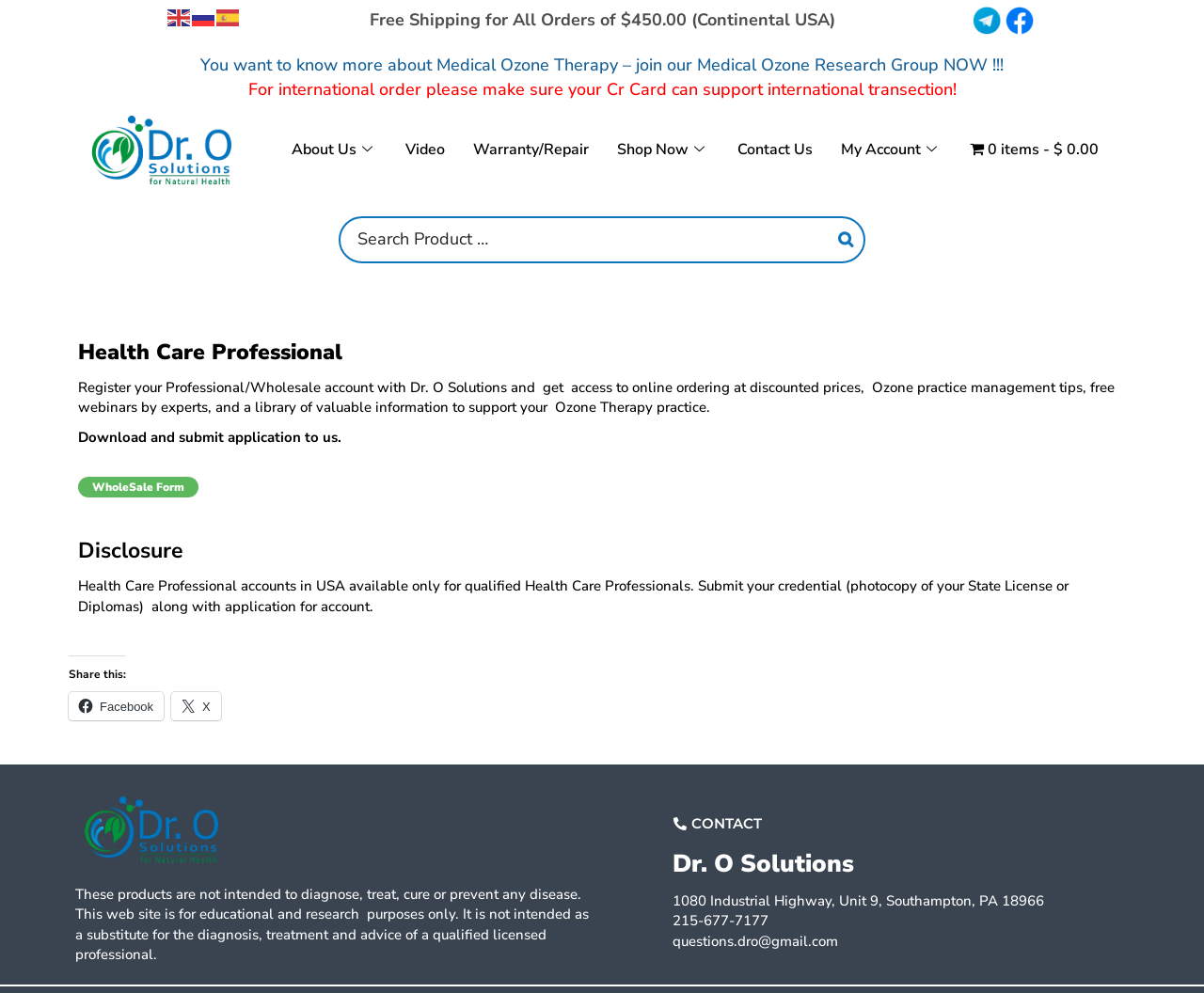Please identify the bounding box coordinates of the element's region that should be clicked to execute the following instruction: "Contact Dr. O Solutions". The bounding box coordinates must be four float numbers between 0 and 1, i.e., [left, top, right, bottom].

[0.559, 0.898, 0.867, 0.917]